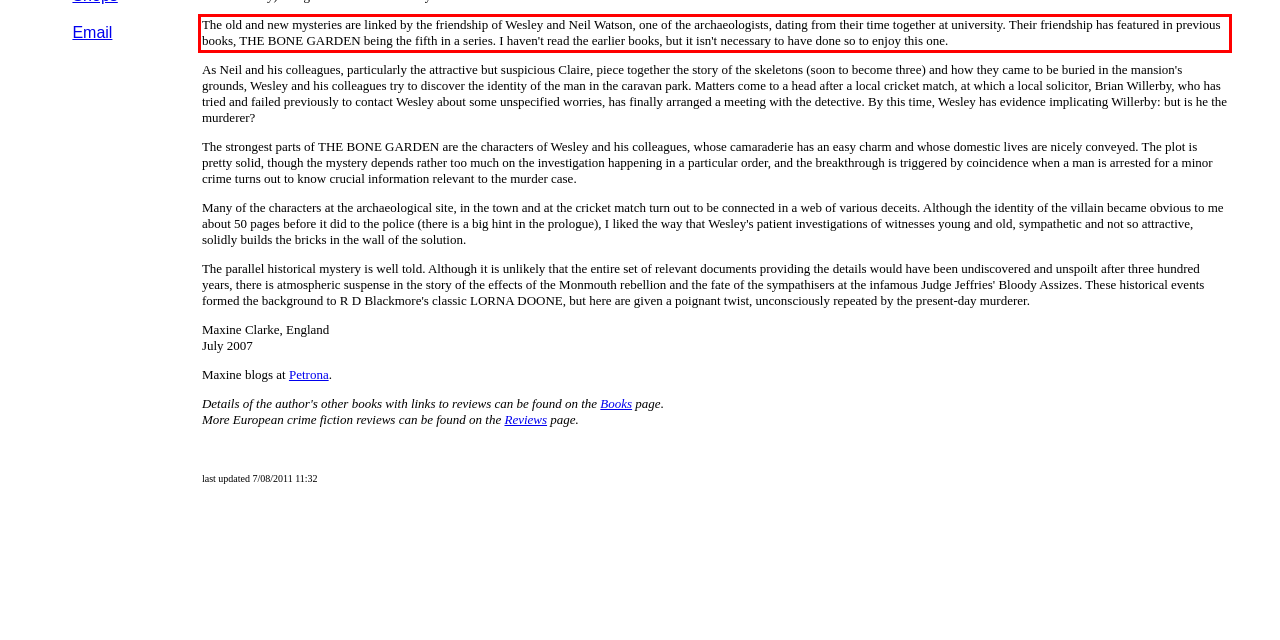Using the provided webpage screenshot, recognize the text content in the area marked by the red bounding box.

The old and new mysteries are linked by the friendship of Wesley and Neil Watson, one of the archaeologists, dating from their time together at university. Their friendship has featured in previous books, THE BONE GARDEN being the fifth in a series. I haven't read the earlier books, but it isn't necessary to have done so to enjoy this one.